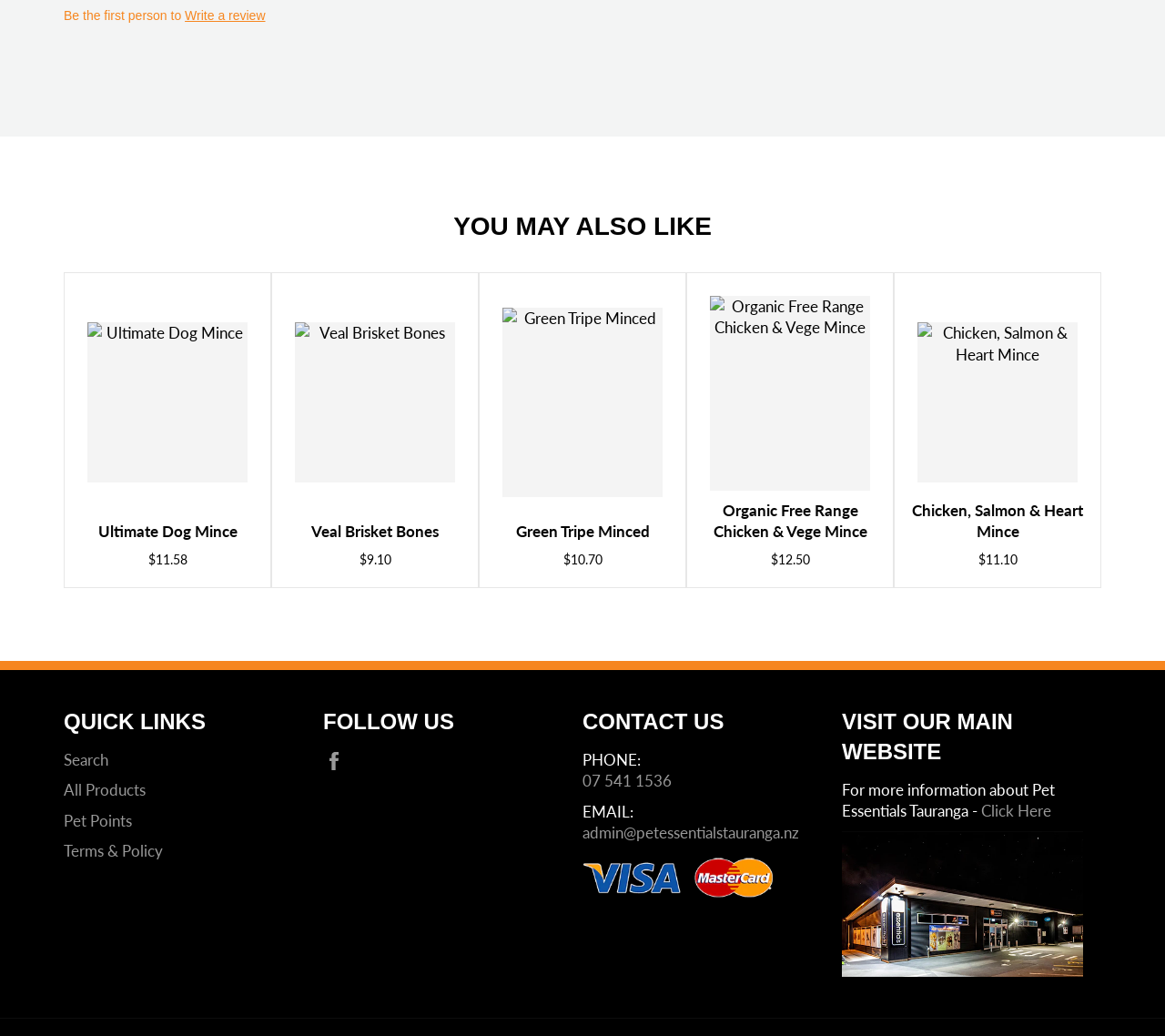What is the purpose of the 'QUICK LINKS' section?
Look at the screenshot and give a one-word or phrase answer.

To provide quick links